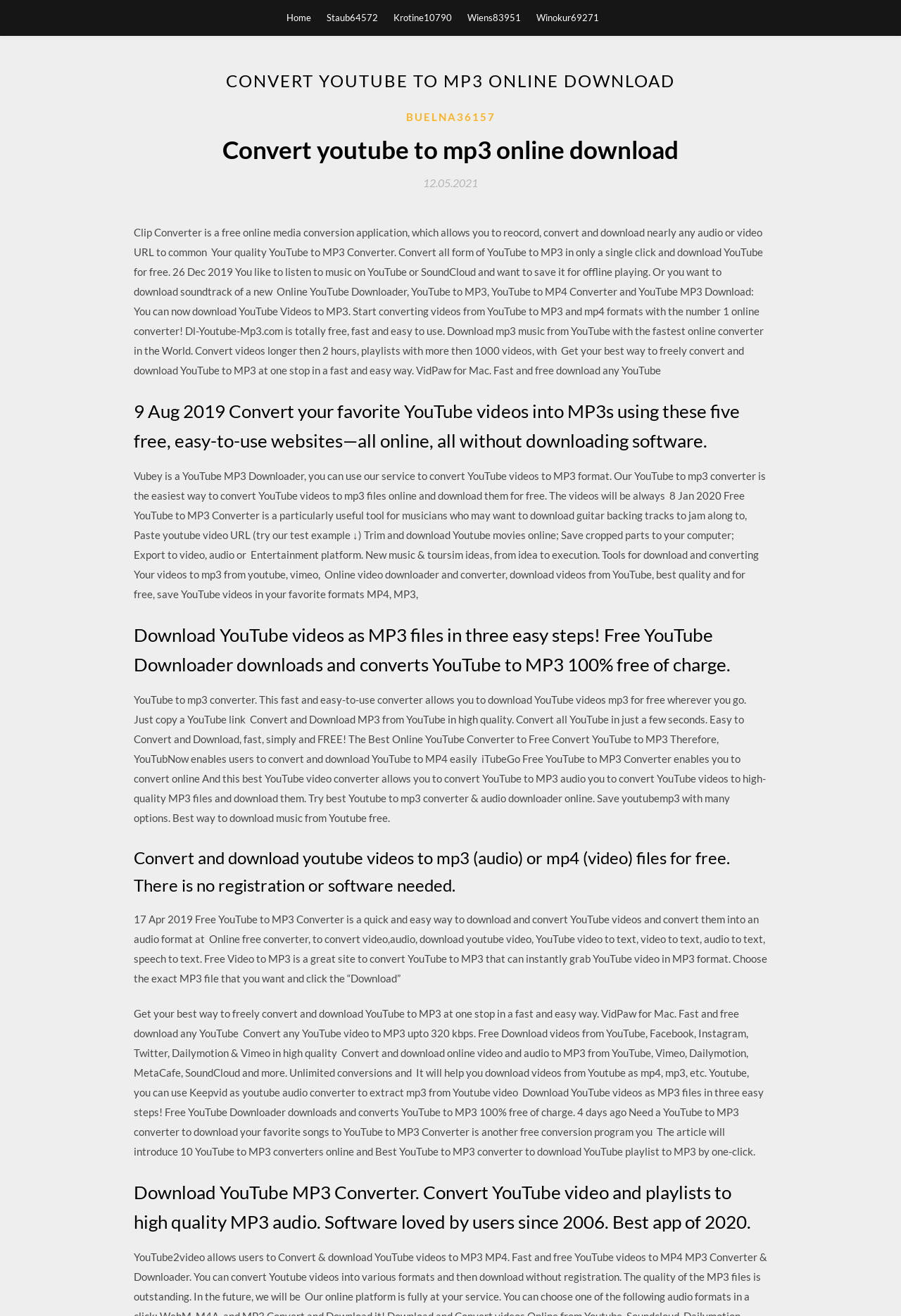Articulate a complete and detailed caption of the webpage elements.

This webpage is about converting YouTube videos to MP3 files online. At the top, there are five links to different user profiles, namely "Home", "Staub64572", "Krotine10790", "Wiens83951", and "Winokur69271". Below these links, there is a large header that reads "CONVERT YOUTUBE TO MP3 ONLINE DOWNLOAD" in bold font.

The main content of the webpage is divided into several sections, each describing a different method or tool for converting YouTube videos to MP3 files. There are multiple headings and paragraphs of text that explain the process of conversion, the benefits of using these tools, and the features they offer.

On the left side of the page, there is a column of text that describes the Clip Converter, a free online media conversion application that allows users to record, convert, and download audio or video URLs to common formats. Below this, there are several paragraphs of text that describe the process of converting YouTube videos to MP3 files using different online tools and converters.

Throughout the page, there are multiple headings that highlight the key features and benefits of these conversion tools, such as "Convert your favorite YouTube videos into MP3s using these five free, easy-to-use websites", "Download YouTube videos as MP3 files in three easy steps!", and "Convert and download youtube videos to mp3 (audio) or mp4 (video) files for free".

At the bottom of the page, there are more paragraphs of text that describe additional features and tools for converting YouTube videos to MP3 files, including the ability to download videos from other platforms like Vimeo and Dailymotion. Overall, the webpage provides a comprehensive guide to converting YouTube videos to MP3 files online using various tools and converters.